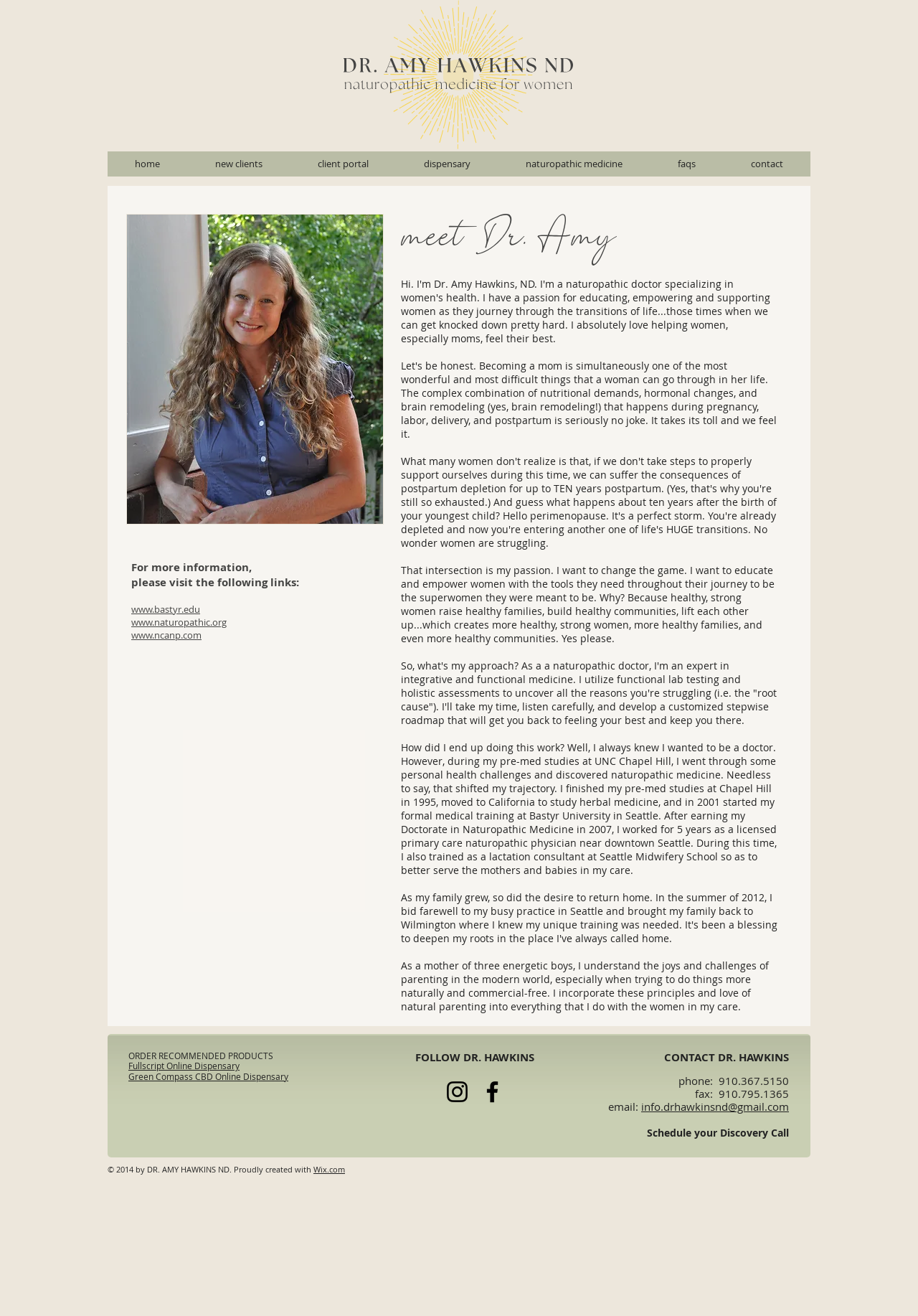For the following element description, predict the bounding box coordinates in the format (top-left x, top-left y, bottom-right x, bottom-right y). All values should be floating point numbers between 0 and 1. Description: Schedule your Disco

[0.705, 0.856, 0.813, 0.866]